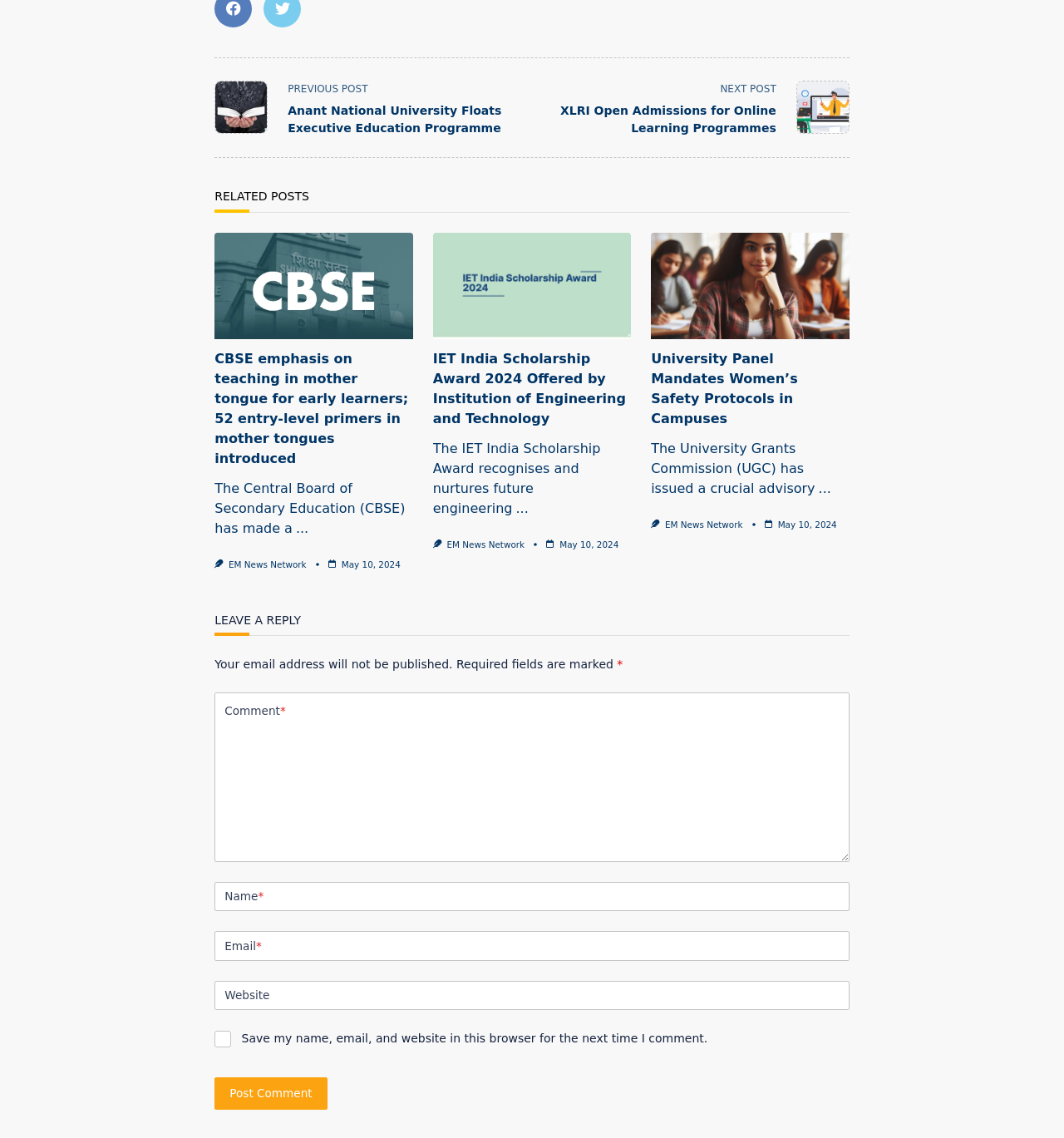Find the bounding box coordinates for the area you need to click to carry out the instruction: "Click on the 'Post Comment' button". The coordinates should be four float numbers between 0 and 1, indicated as [left, top, right, bottom].

[0.202, 0.947, 0.308, 0.975]